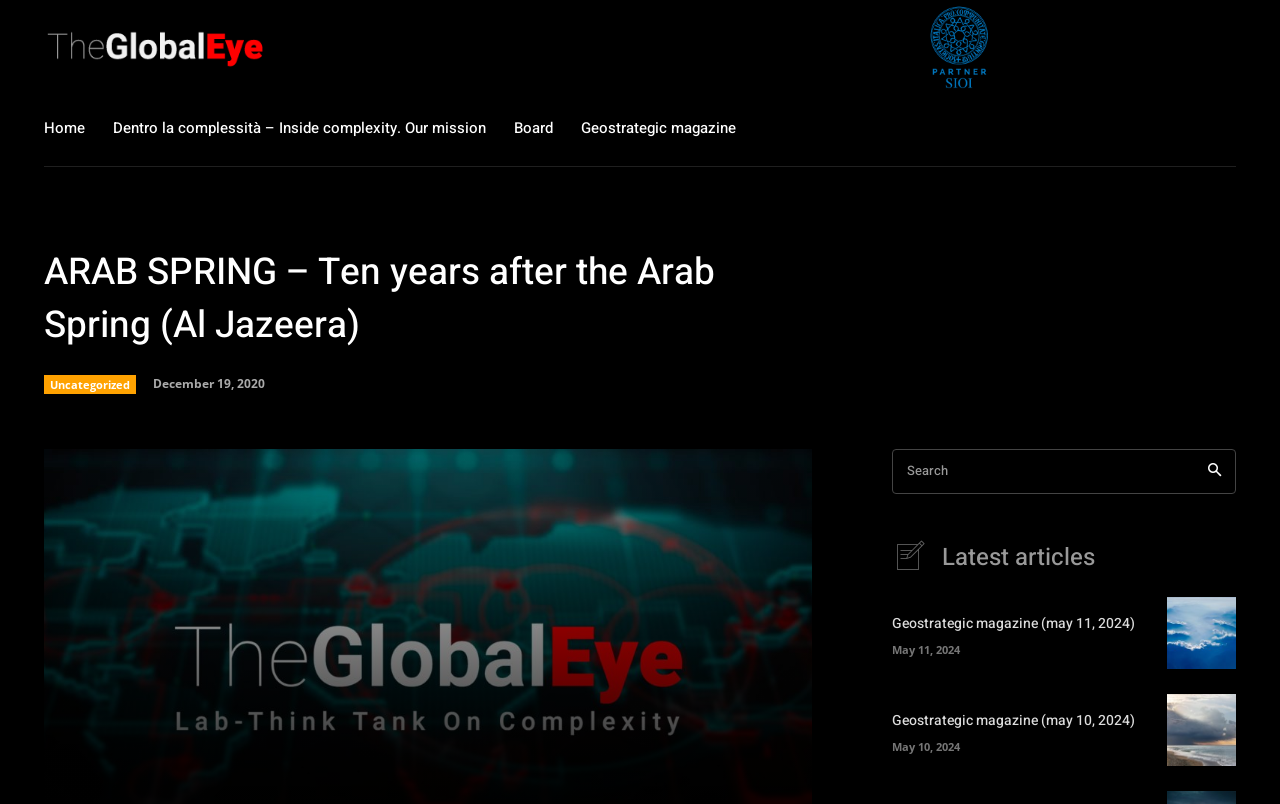Identify the bounding box coordinates for the UI element described by the following text: "title="Geostrategic magazine (may 10, 2024)"". Provide the coordinates as four float numbers between 0 and 1, in the format [left, top, right, bottom].

[0.912, 0.863, 0.966, 0.953]